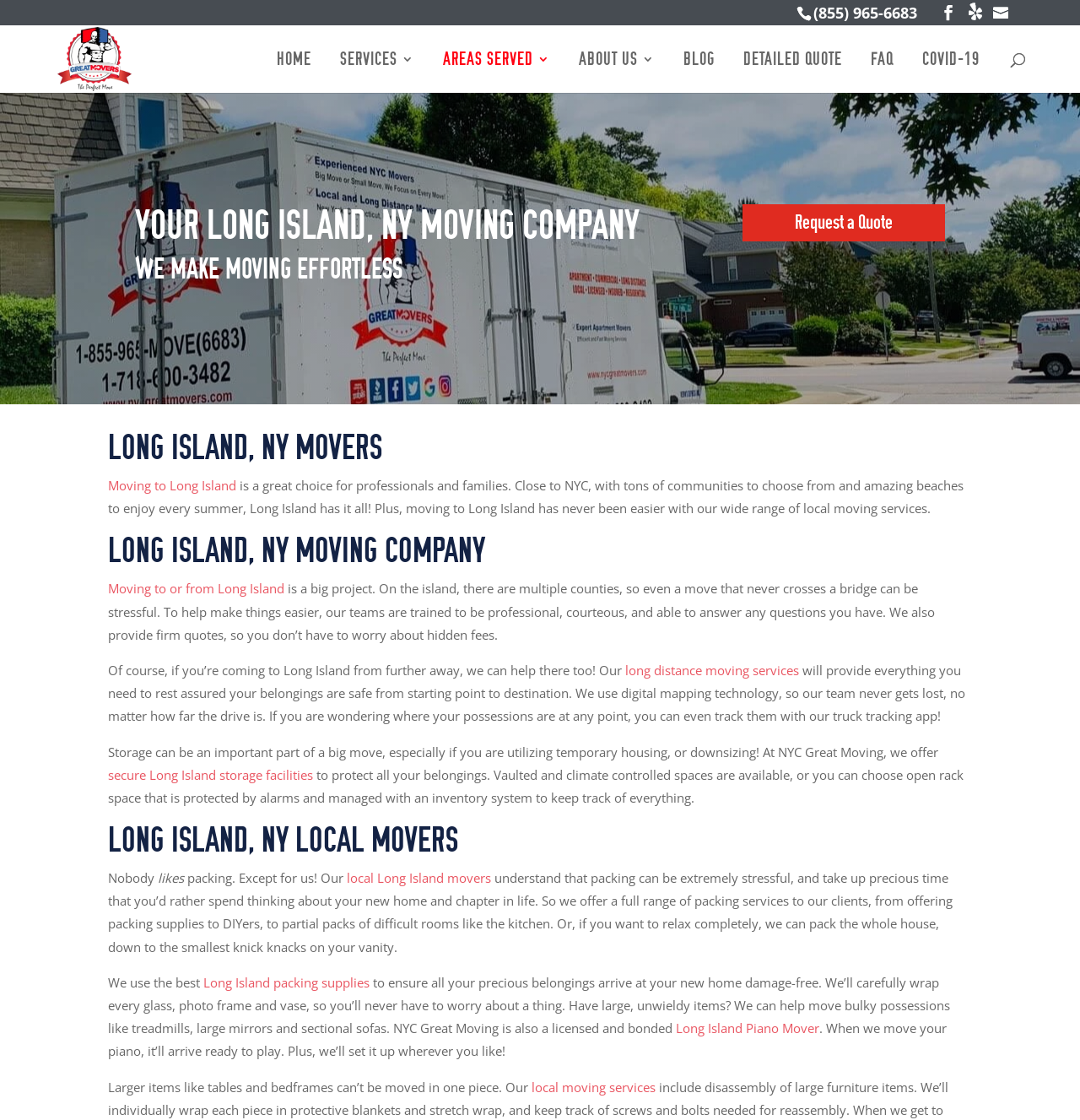Provide the bounding box coordinates for the UI element described in this sentence: "local moving services". The coordinates should be four float values between 0 and 1, i.e., [left, top, right, bottom].

[0.492, 0.963, 0.607, 0.978]